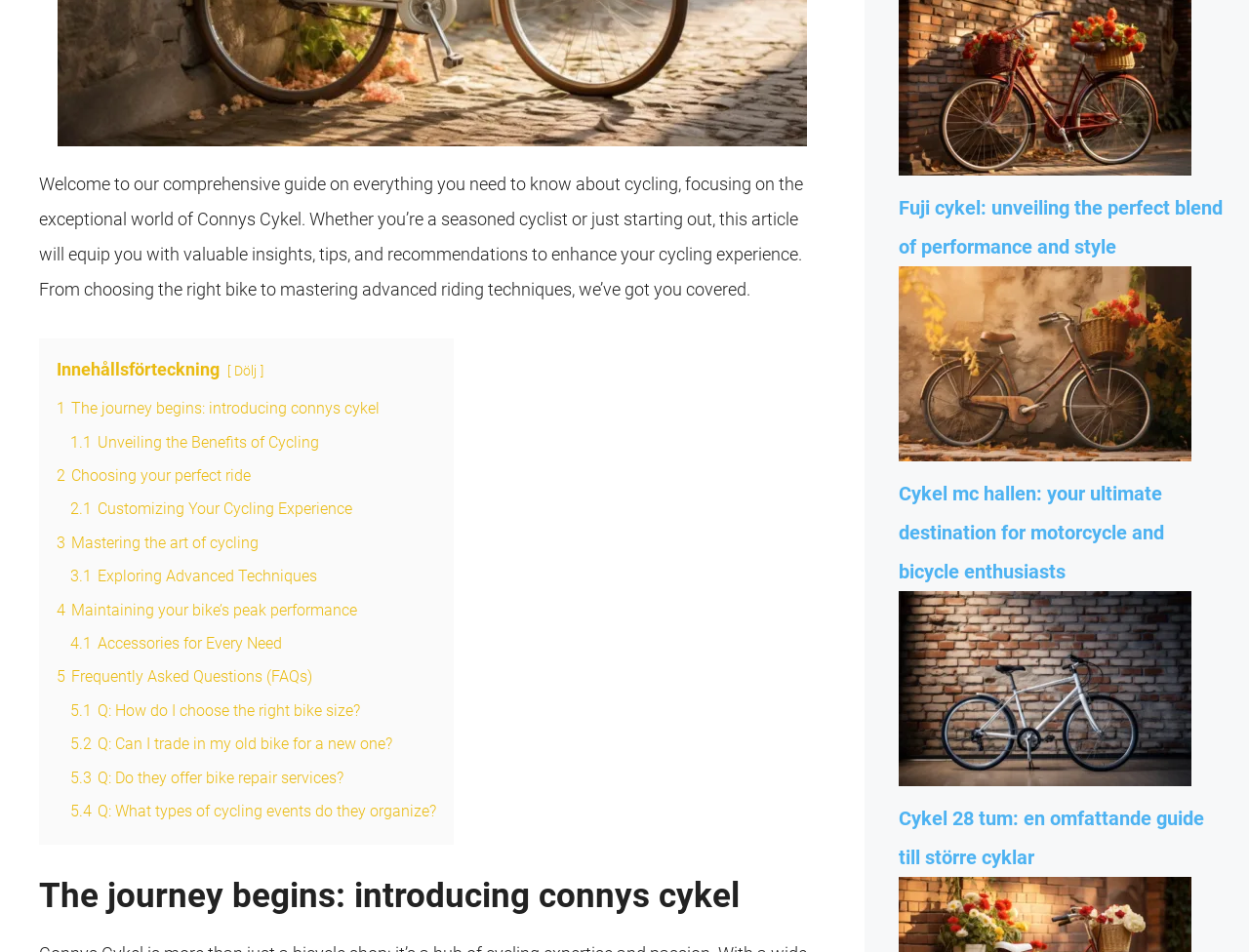Please predict the bounding box coordinates (top-left x, top-left y, bottom-right x, bottom-right y) for the UI element in the screenshot that fits the description: 2.1 Customizing Your Cycling Experience

[0.056, 0.525, 0.282, 0.544]